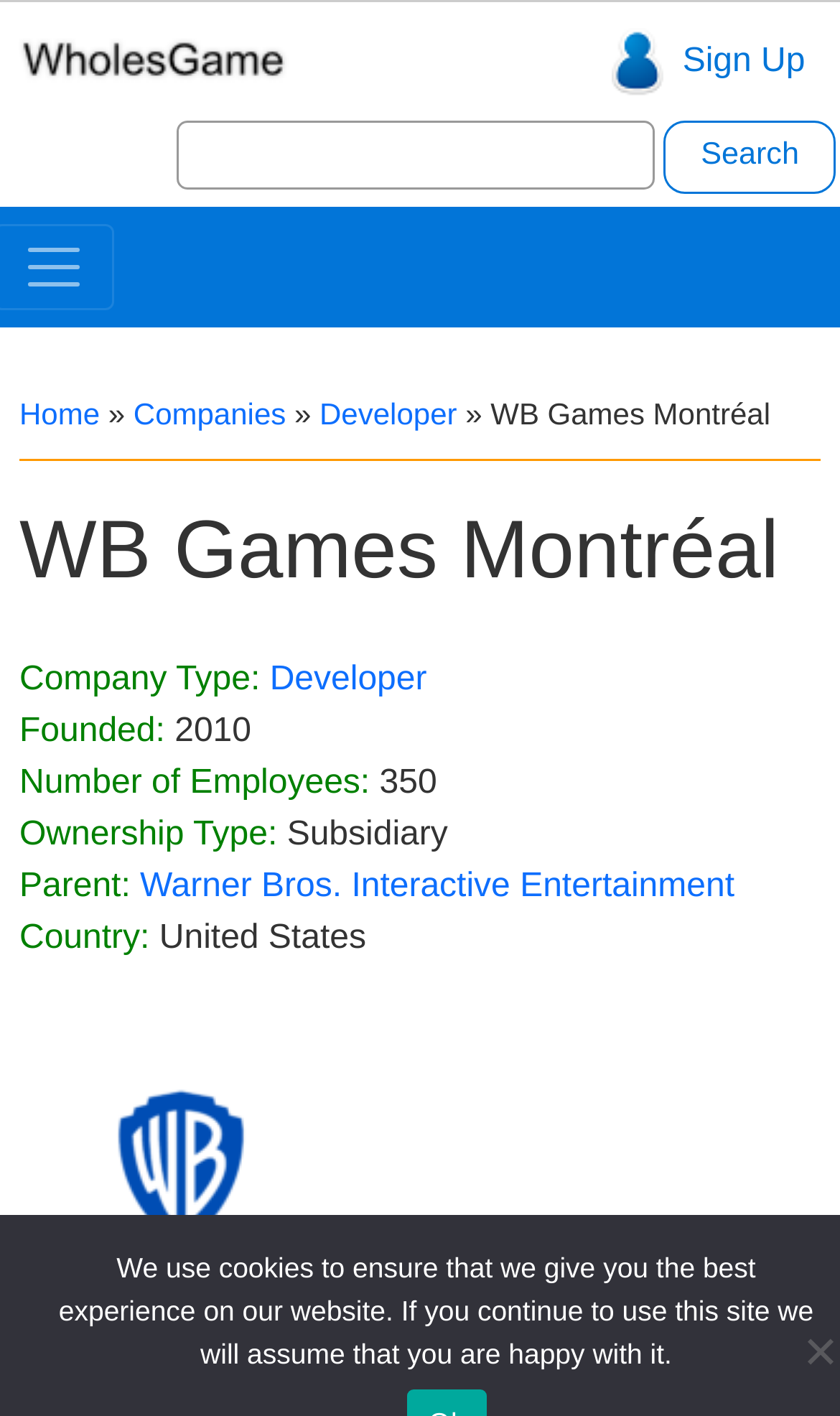What is the year WB Games Montréal was founded?
Based on the image, provide a one-word or brief-phrase response.

2010